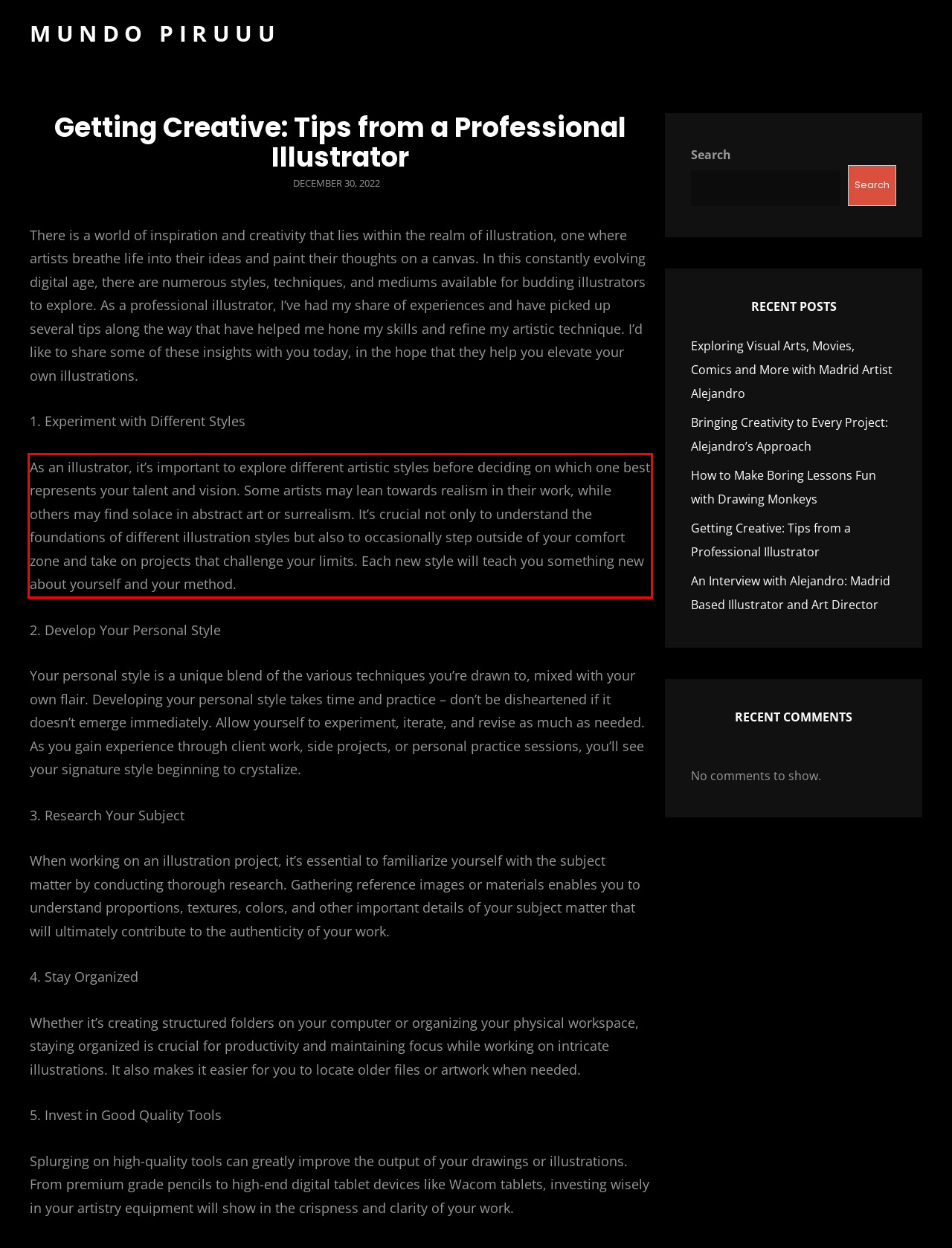You are provided with a screenshot of a webpage that includes a UI element enclosed in a red rectangle. Extract the text content inside this red rectangle.

As an illustrator, it’s important to explore different artistic styles before deciding on which one best represents your talent and vision. Some artists may lean towards realism in their work, while others may find solace in abstract art or surrealism. It’s crucial not only to understand the foundations of different illustration styles but also to occasionally step outside of your comfort zone and take on projects that challenge your limits. Each new style will teach you something new about yourself and your method.